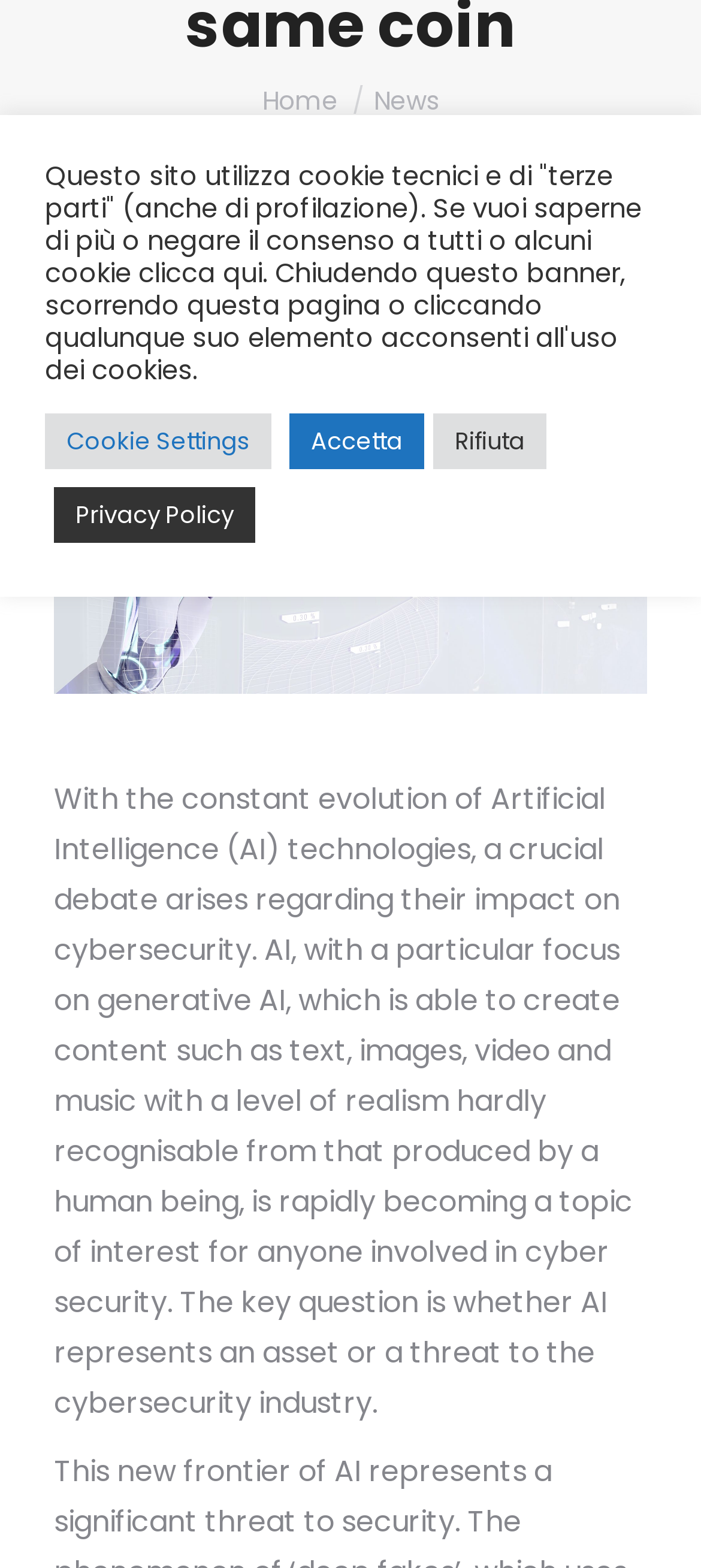Given the webpage screenshot and the description, determine the bounding box coordinates (top-left x, top-left y, bottom-right x, bottom-right y) that define the location of the UI element matching this description: The Lagg hotel

None